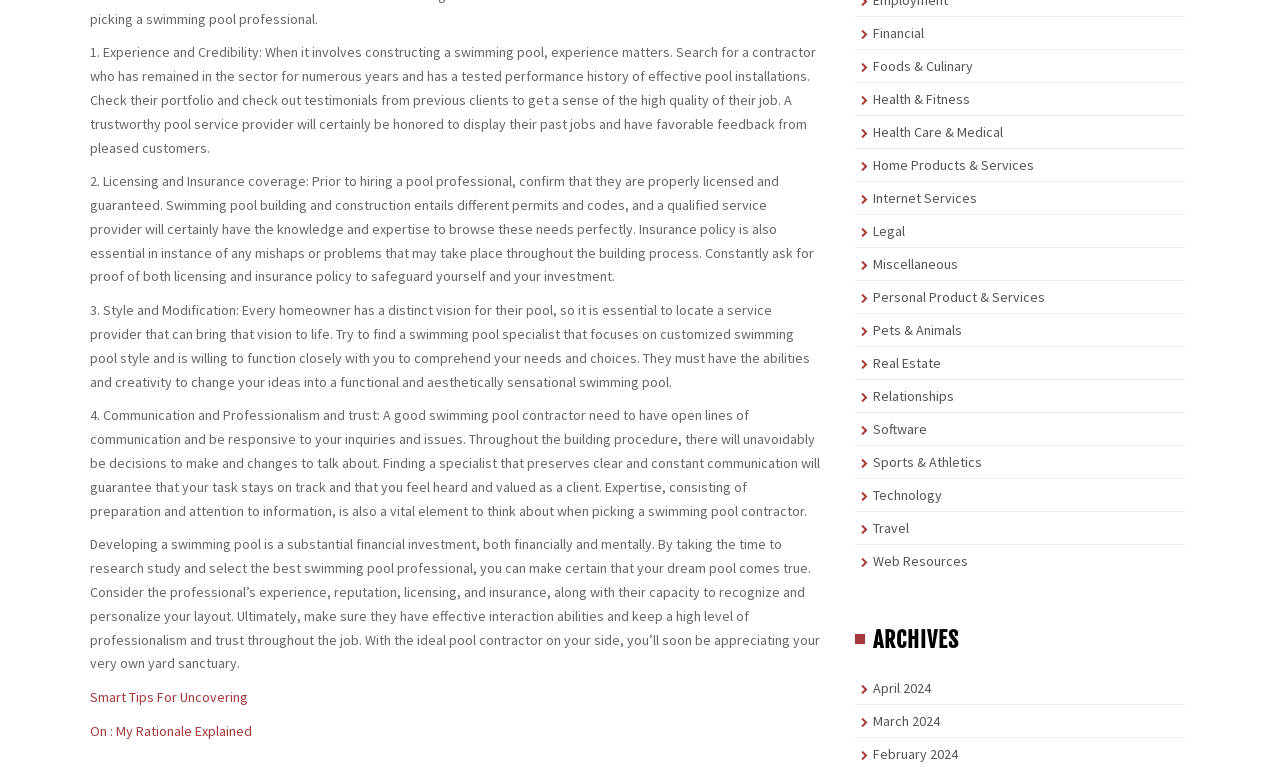Based on the element description "Sports & Athletics", predict the bounding box coordinates of the UI element.

[0.682, 0.591, 0.767, 0.614]